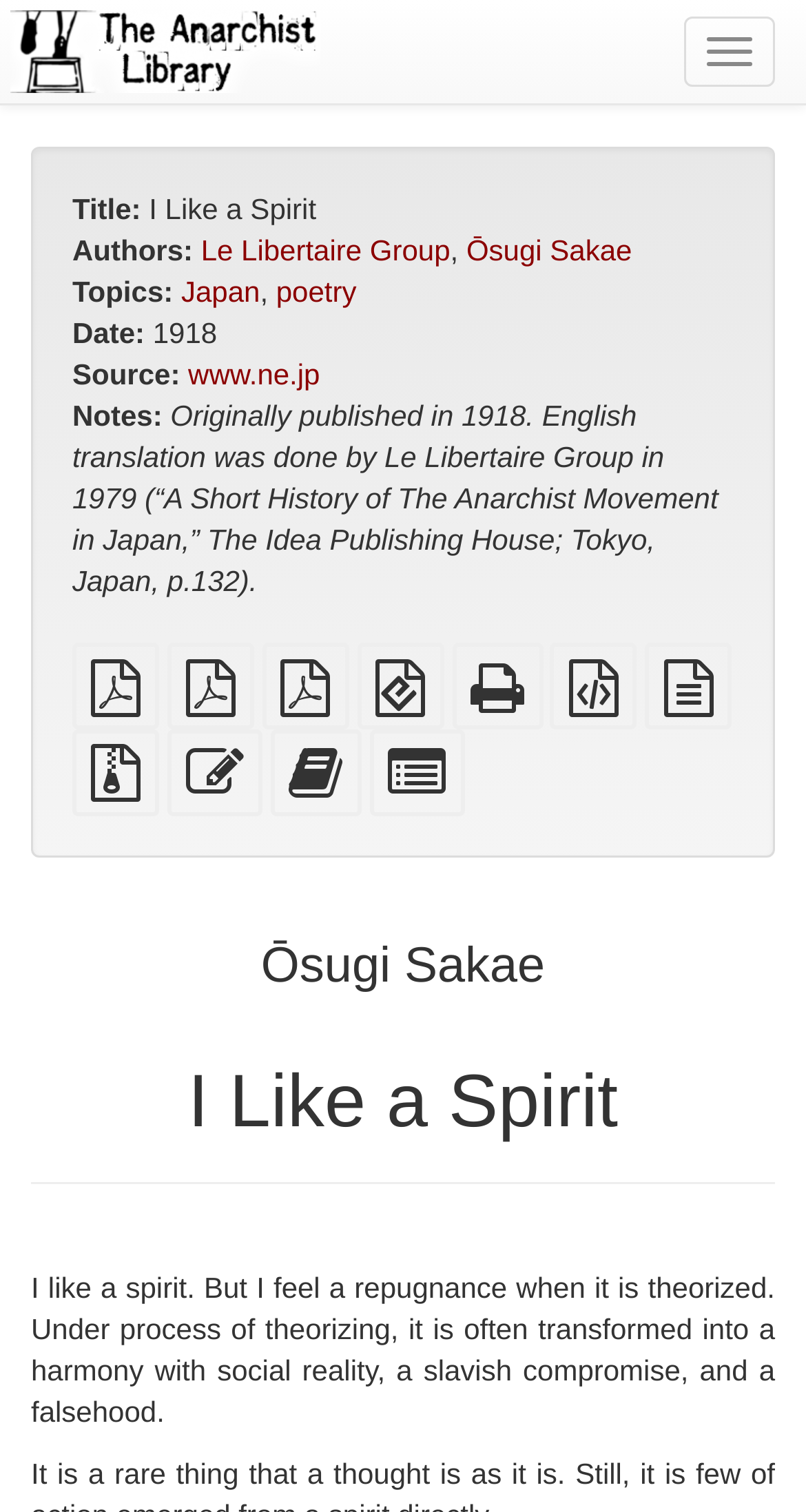How many links are available for downloading or editing the text?
Please respond to the question with a detailed and informative answer.

I found the answer by counting the links provided, which include 'plain PDF', 'A4 imposed PDF', 'Letter imposed PDF', 'EPUB (for mobile devices)', 'Standalone HTML (printer-friendly)', 'XeLaTeX source', 'plain text source', 'Source files with attachments', 'Edit this text', 'Add this text to the bookbuilder', and 'Select individual parts for the bookbuilder', totaling seven links.